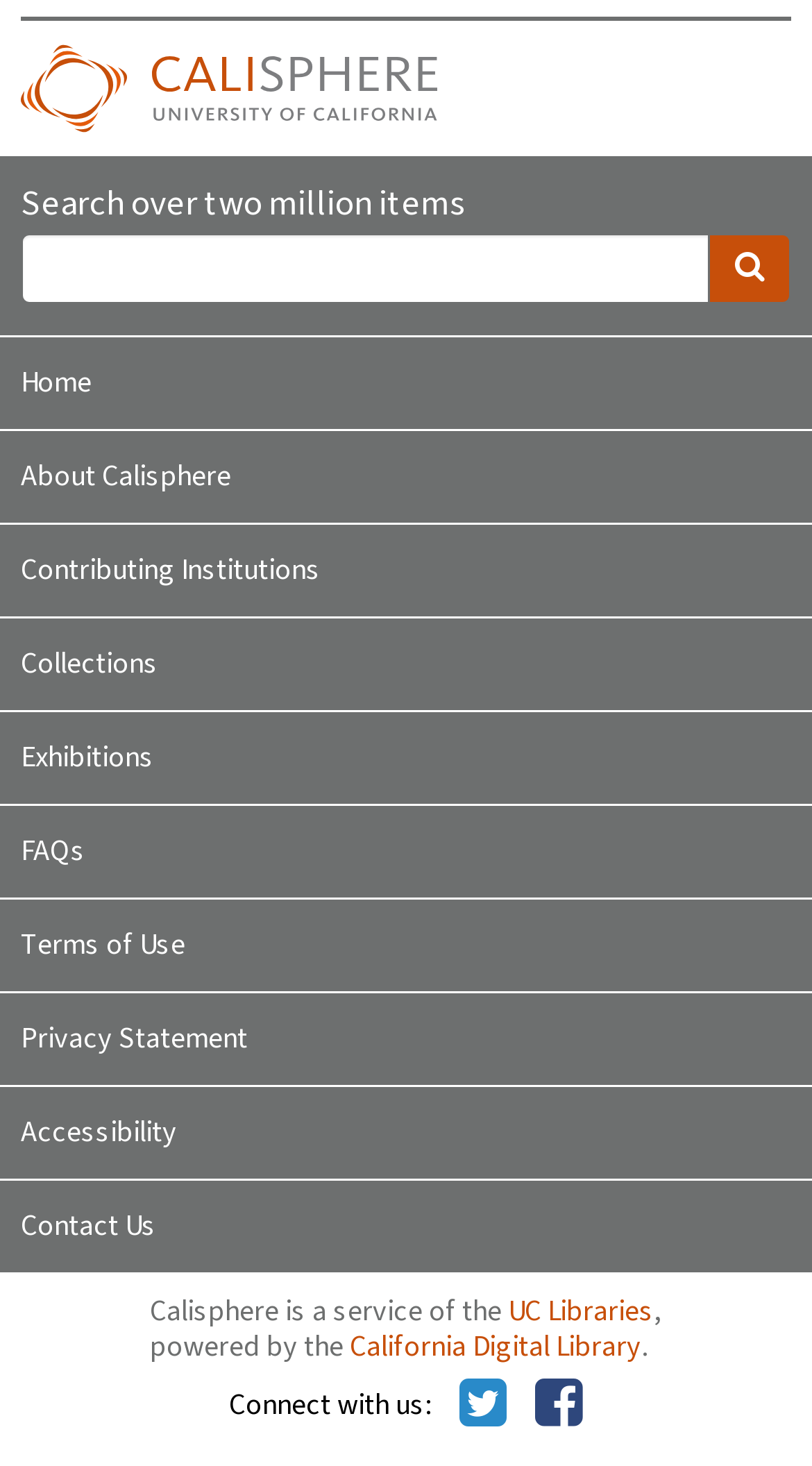Can you give a comprehensive explanation to the question given the content of the image?
How many links are in the footer navigation?

The footer navigation section contains 11 links, which are 'Home', 'About Calisphere', 'Contributing Institutions', 'Collections', 'Exhibitions', 'FAQs', 'Terms of Use', 'Privacy Statement', 'Accessibility', and 'Contact Us'.